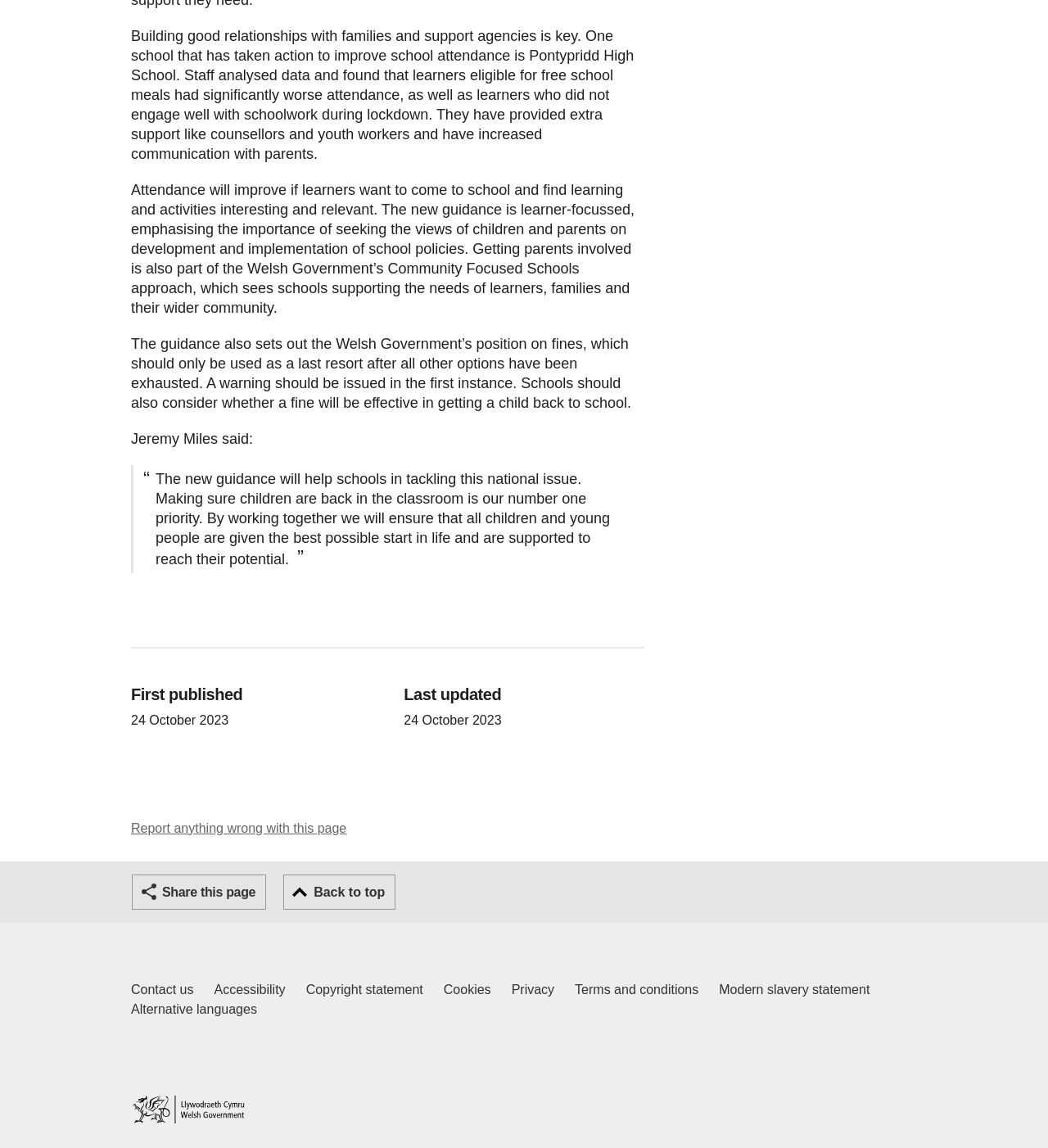Could you provide the bounding box coordinates for the portion of the screen to click to complete this instruction: "Share this page"?

[0.126, 0.762, 0.254, 0.793]